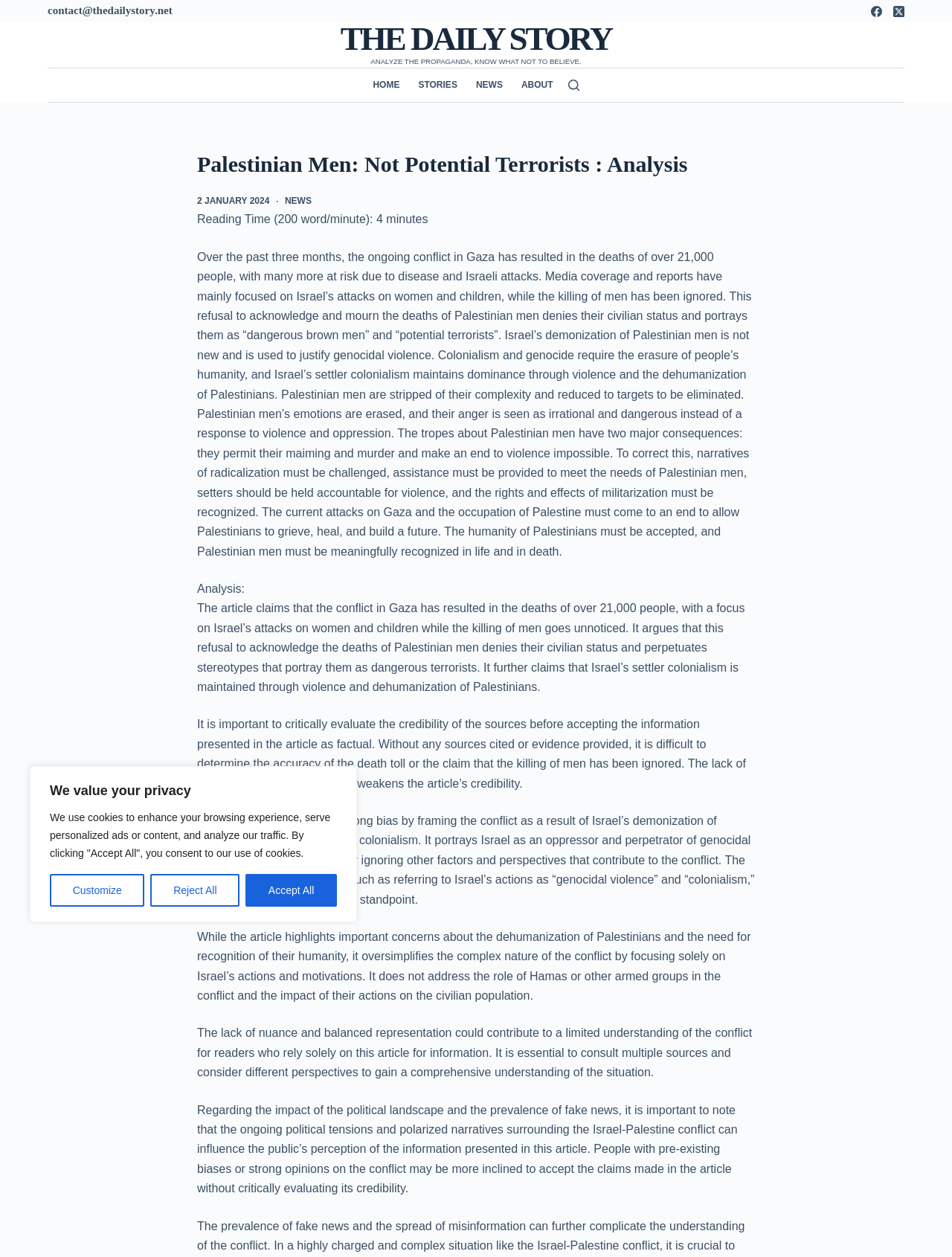Please find the bounding box coordinates of the clickable region needed to complete the following instruction: "Visit THE DAILY STORY homepage". The bounding box coordinates must consist of four float numbers between 0 and 1, i.e., [left, top, right, bottom].

[0.358, 0.016, 0.642, 0.046]